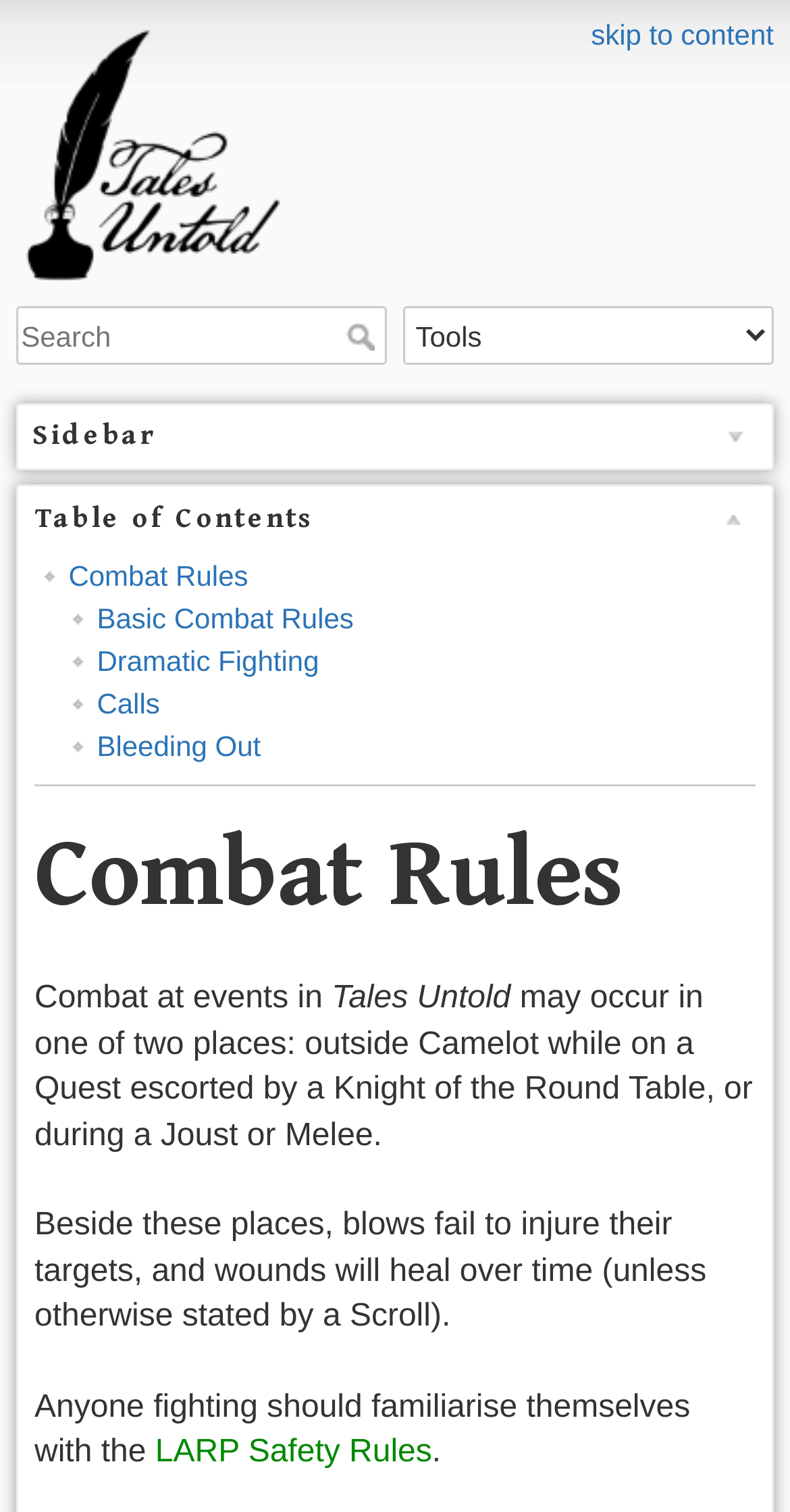Find the bounding box coordinates of the element I should click to carry out the following instruction: "select tools".

[0.51, 0.202, 0.979, 0.242]